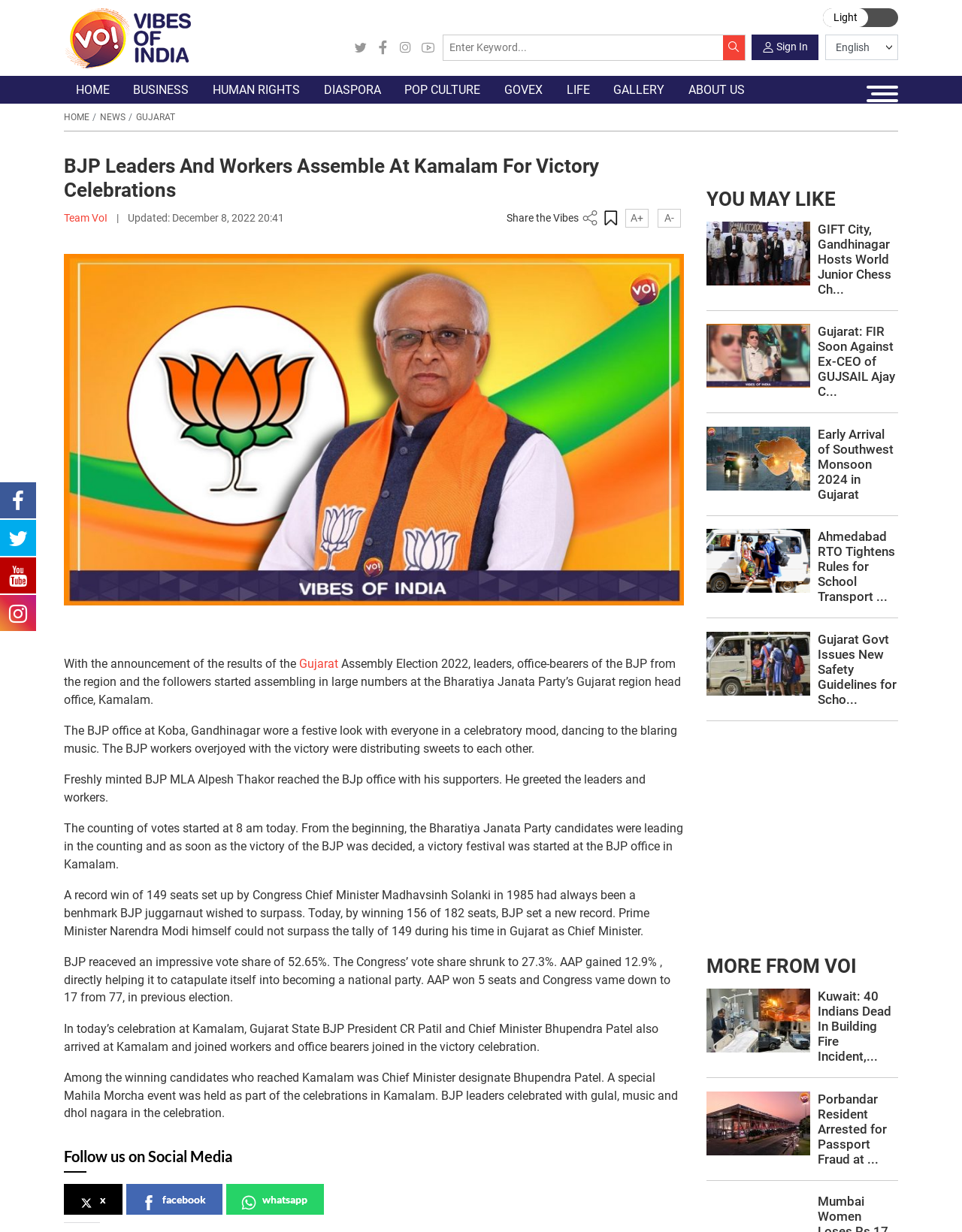Locate the bounding box coordinates of the element you need to click to accomplish the task described by this instruction: "Go to Support Home".

None